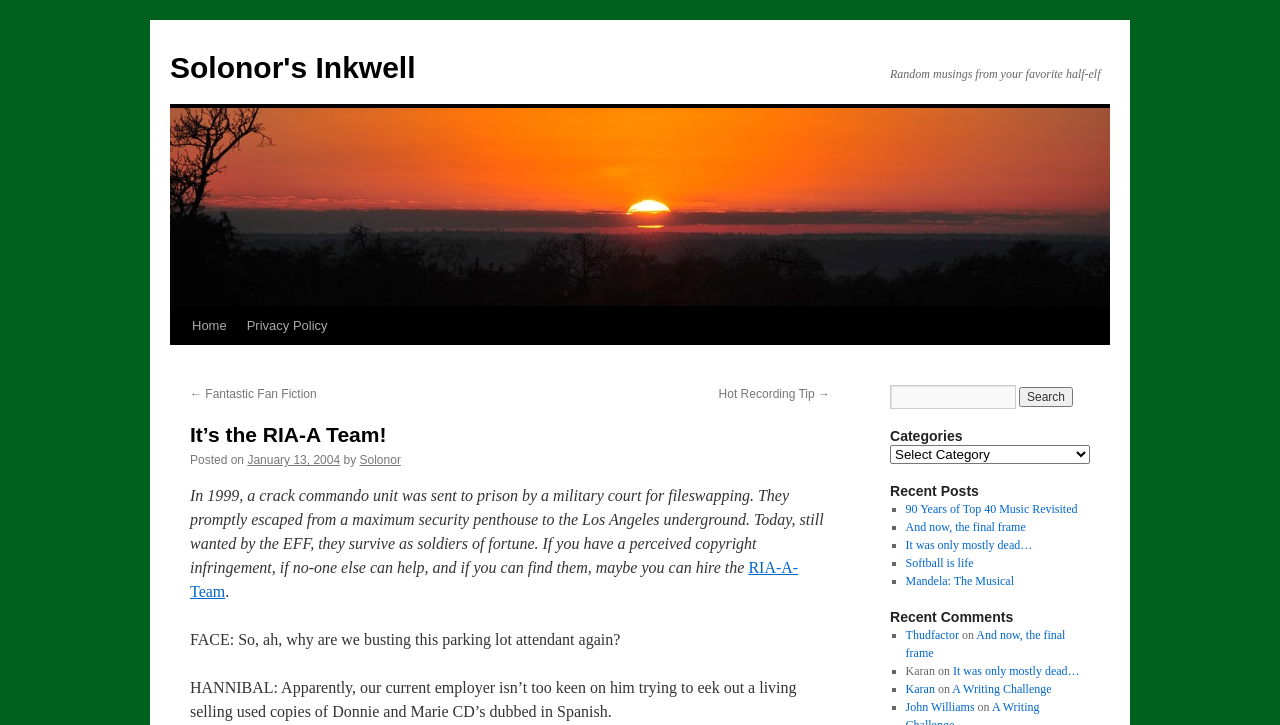What is the purpose of the search bar? Based on the screenshot, please respond with a single word or phrase.

To search the blog